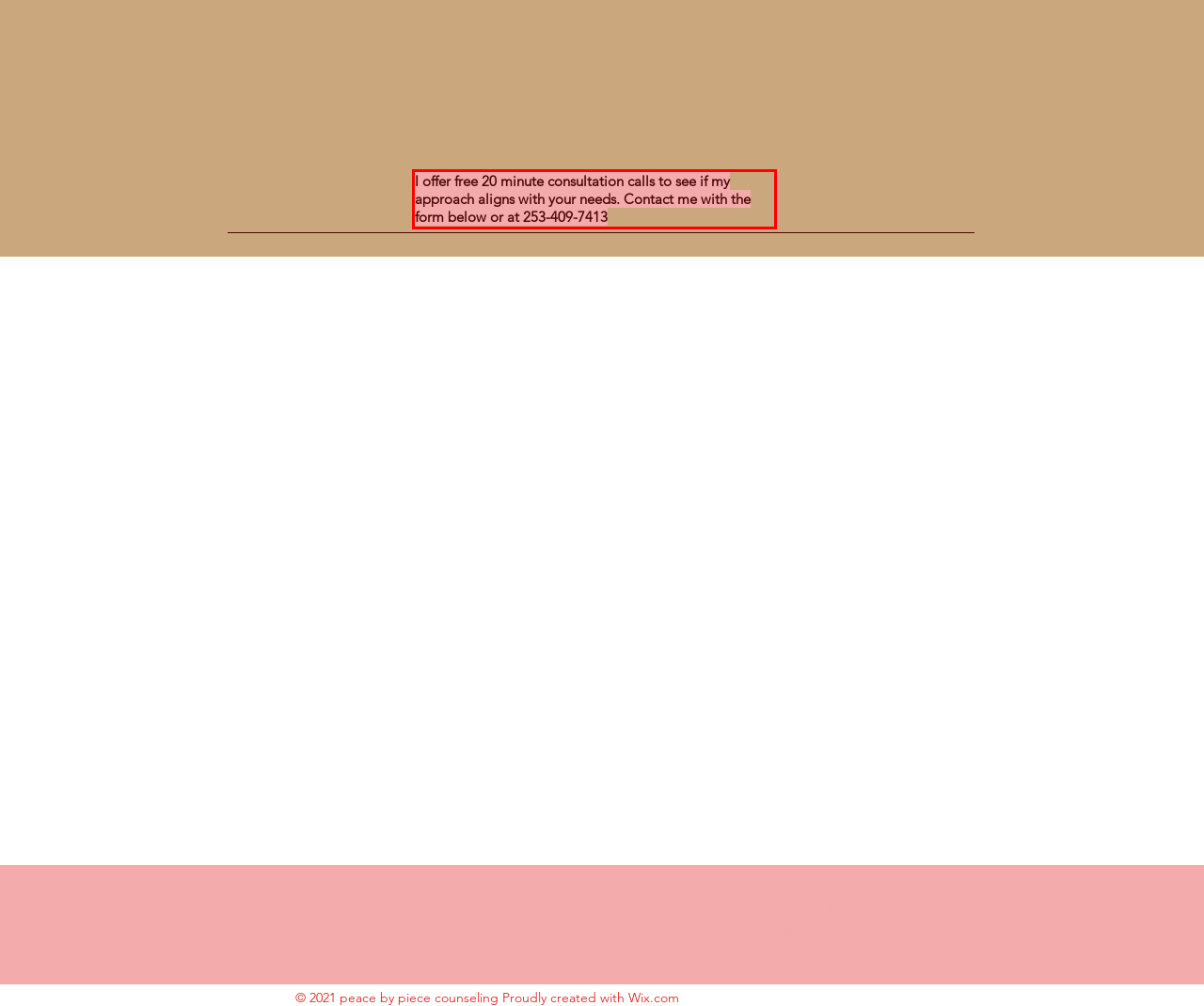Using the webpage screenshot, recognize and capture the text within the red bounding box.

I offer free 20 minute consultation calls to see if my approach aligns with your needs. Contact me with the form below or at 253-409-7413